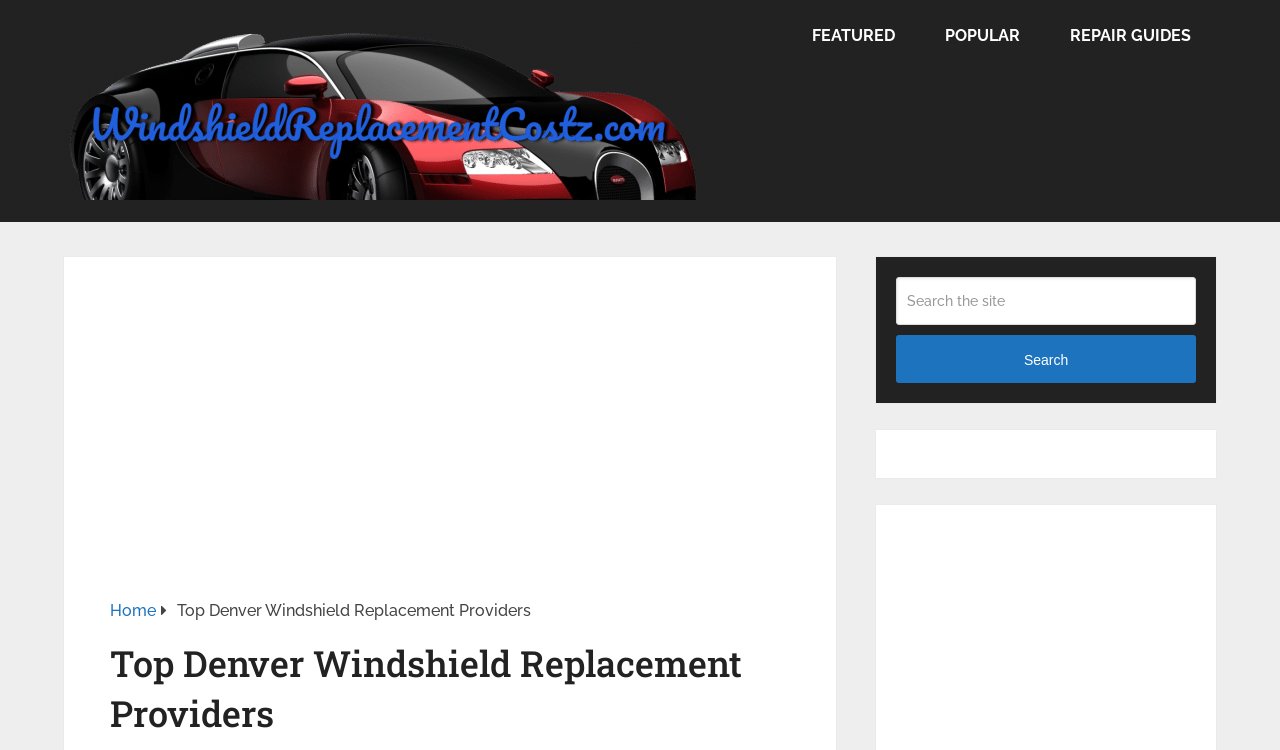Please reply with a single word or brief phrase to the question: 
What is the purpose of the textbox on the webpage?

Search the site